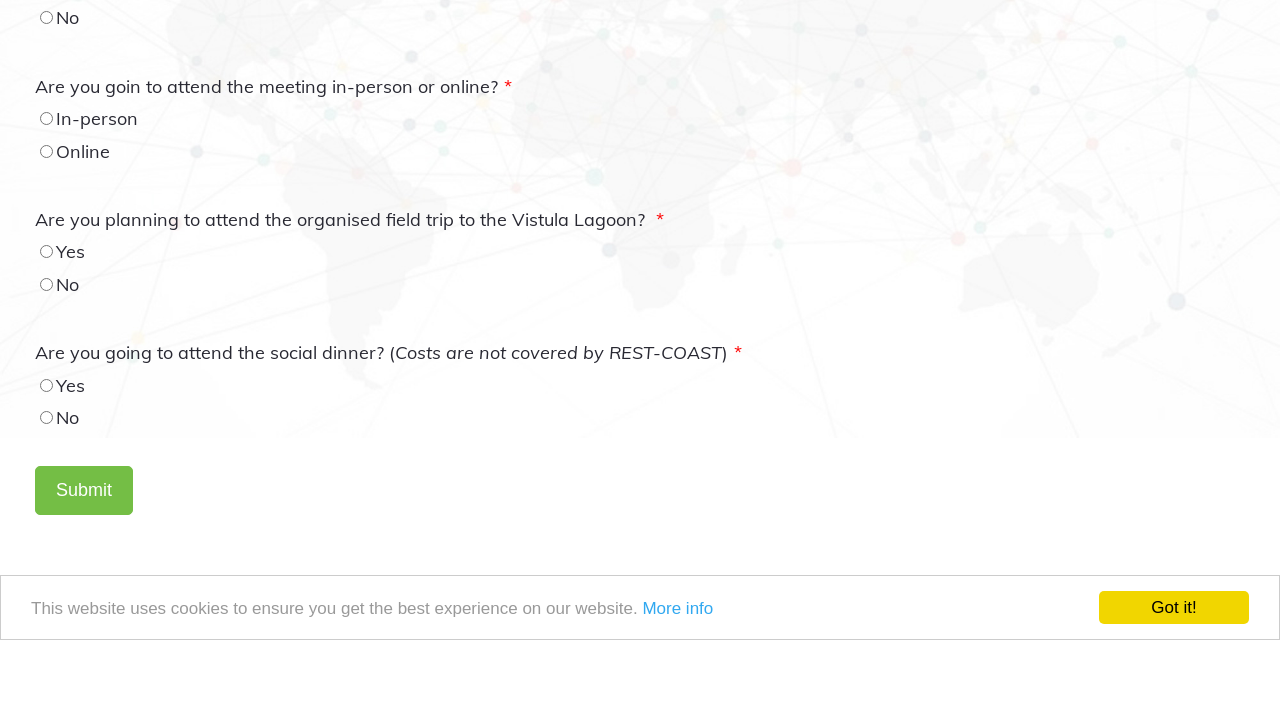Identify the bounding box of the HTML element described as: "More info".

[0.502, 0.834, 0.557, 0.86]